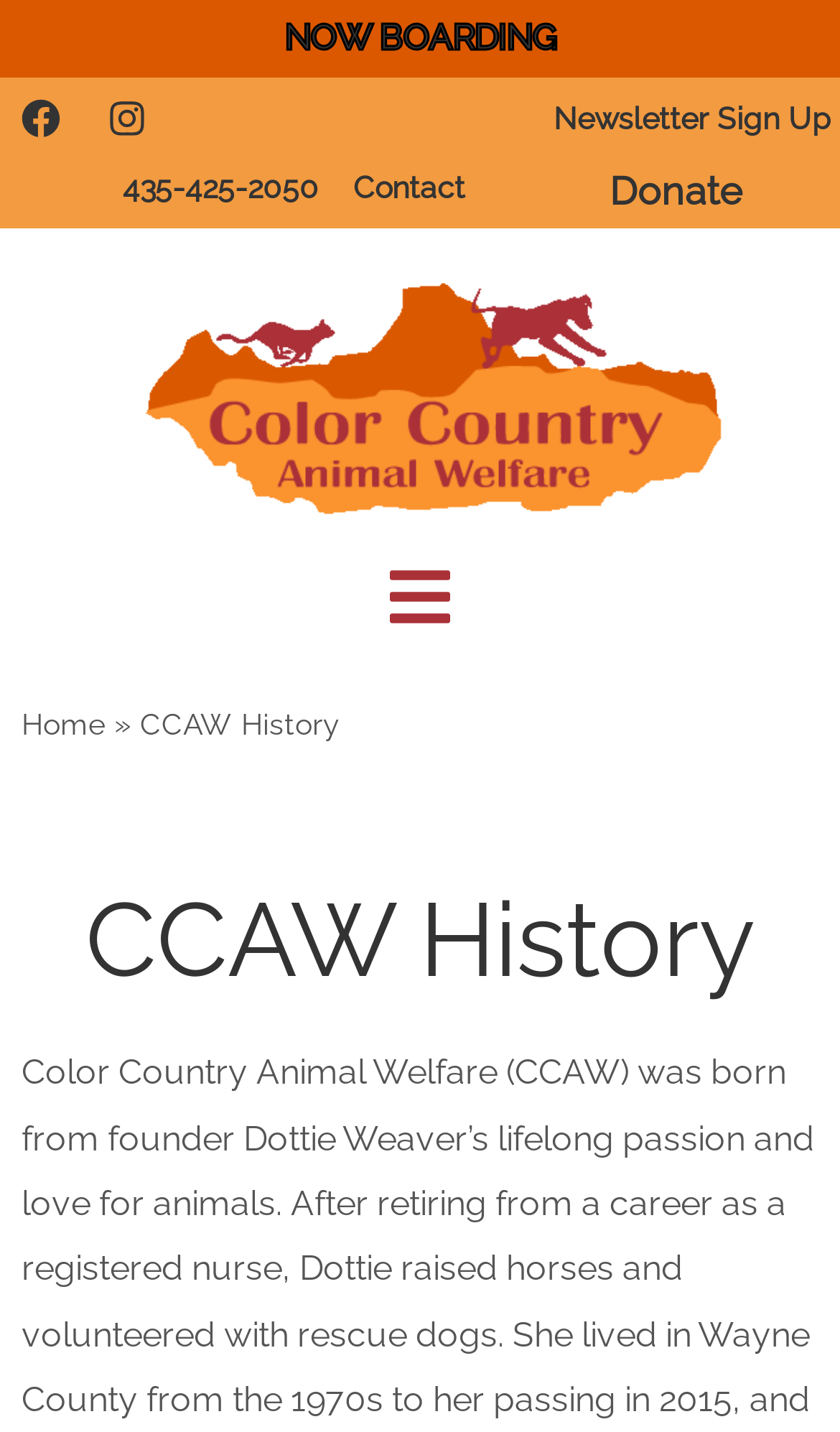Could you determine the bounding box coordinates of the clickable element to complete the instruction: "Call 435-425-2050"? Provide the coordinates as four float numbers between 0 and 1, i.e., [left, top, right, bottom].

[0.146, 0.111, 0.379, 0.151]